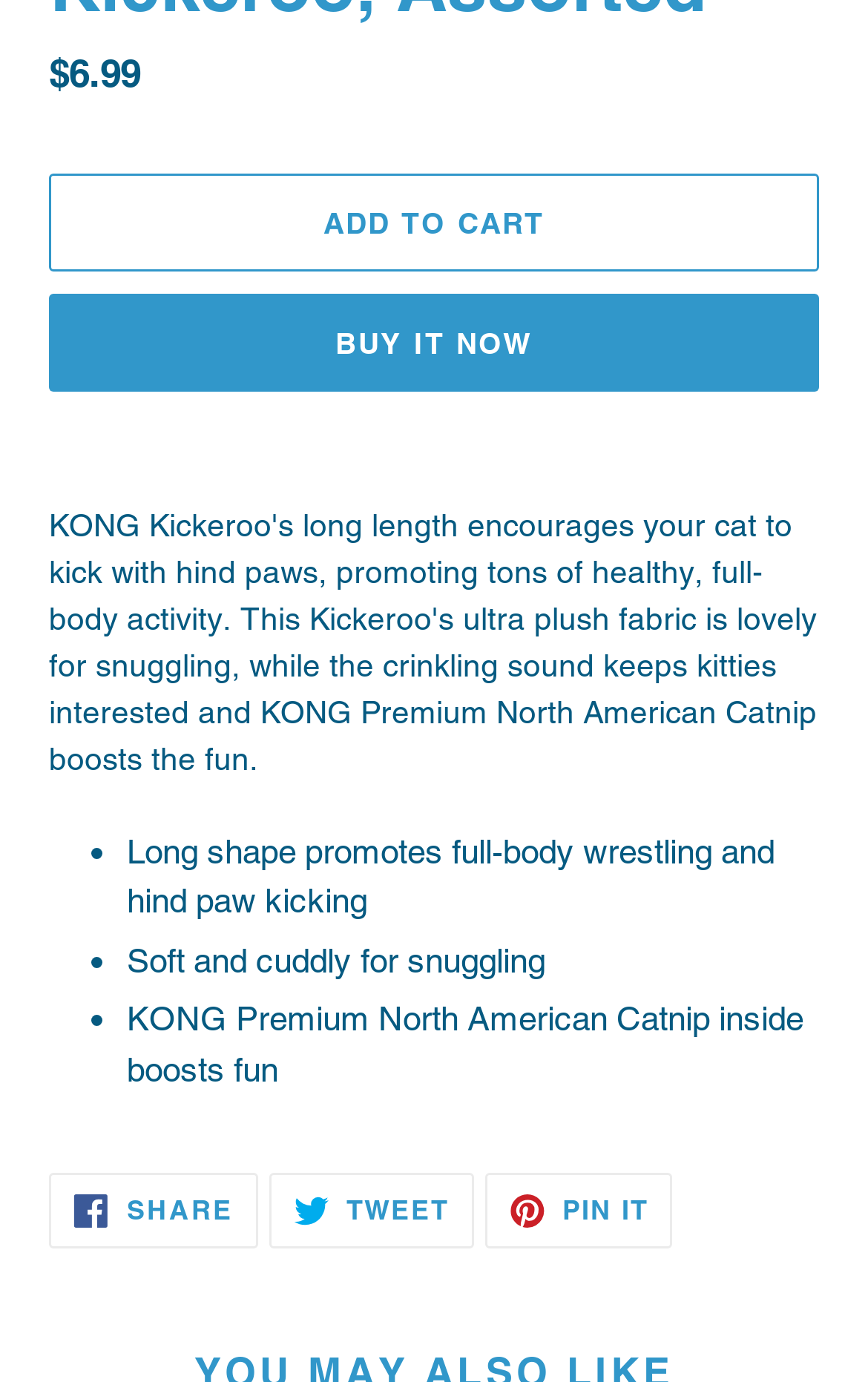What is the purpose of the KONG Premium North American Catnip?
Provide a one-word or short-phrase answer based on the image.

boosts fun